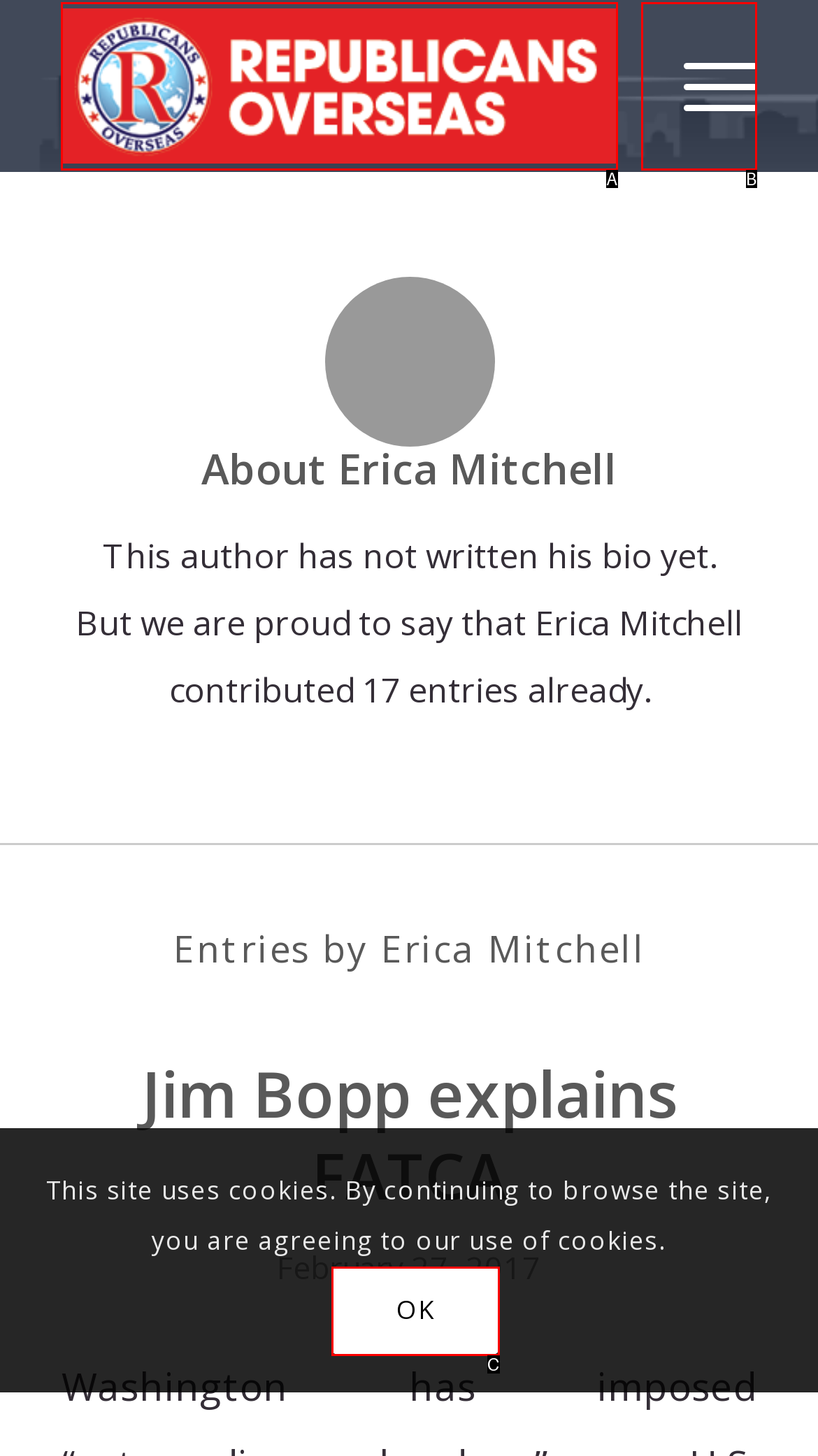Identify the UI element that corresponds to this description: OK
Respond with the letter of the correct option.

C